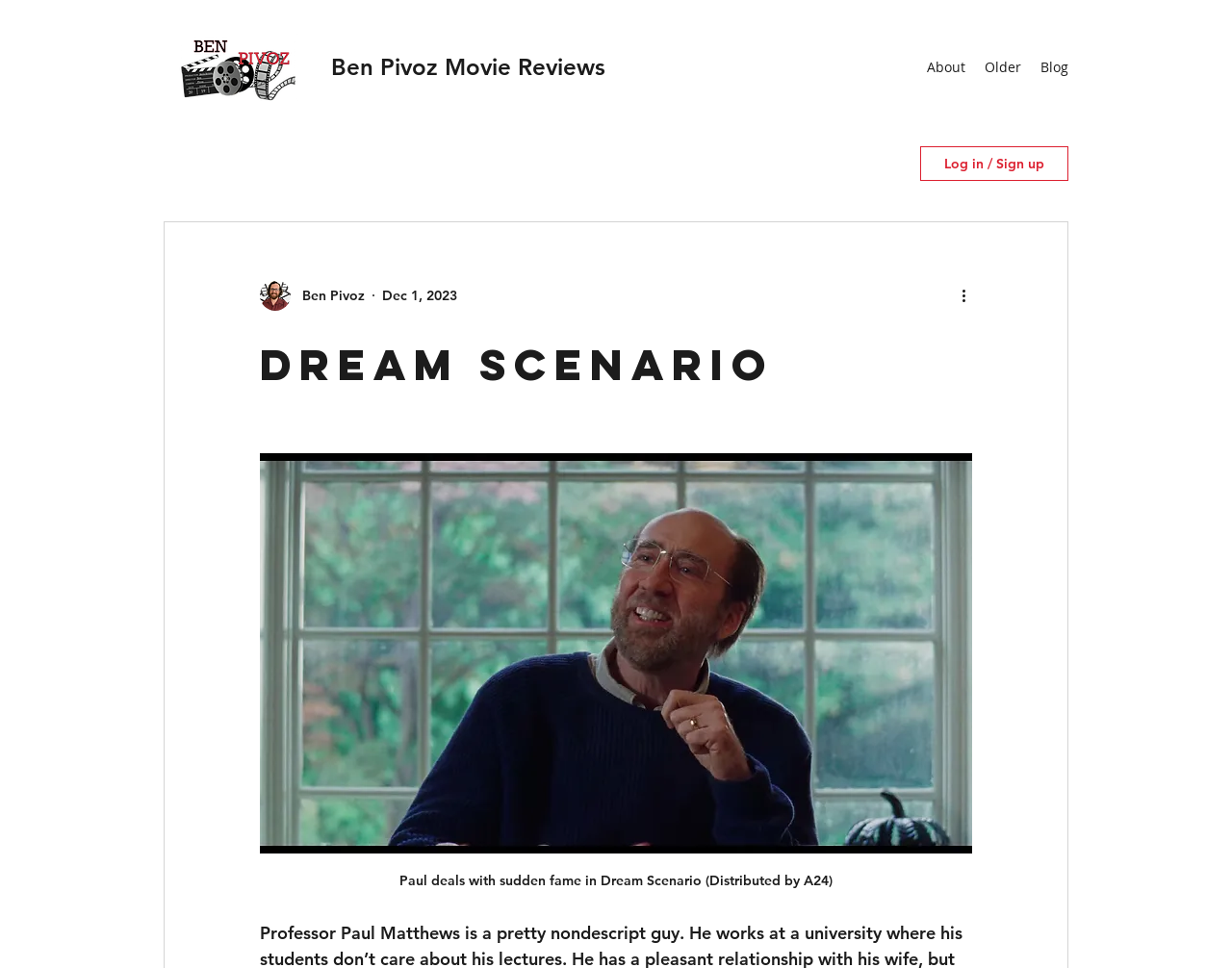Explain the webpage in detail.

The webpage is a movie review page, specifically for the movie "Dream Scenario". At the top left, there is a link to "Ben Pivoz Movie Reviews" accompanied by an image. Below this, there is a navigation menu labeled "Site" that contains links to "About", "Older", and "Blog". 

To the right of the navigation menu, there is a button to "Log in / Sign up". This button is accompanied by the writer's picture, the writer's name "Ben Pivoz", and the date "Dec 1, 2023". 

Below the navigation menu and the login button, there is a heading that reads "Dream Scenario". This heading is followed by a button that describes the movie's plot, "Paul deals with sudden fame in Dream Scenario (Distributed by A24)". This button is accompanied by a figcaption.